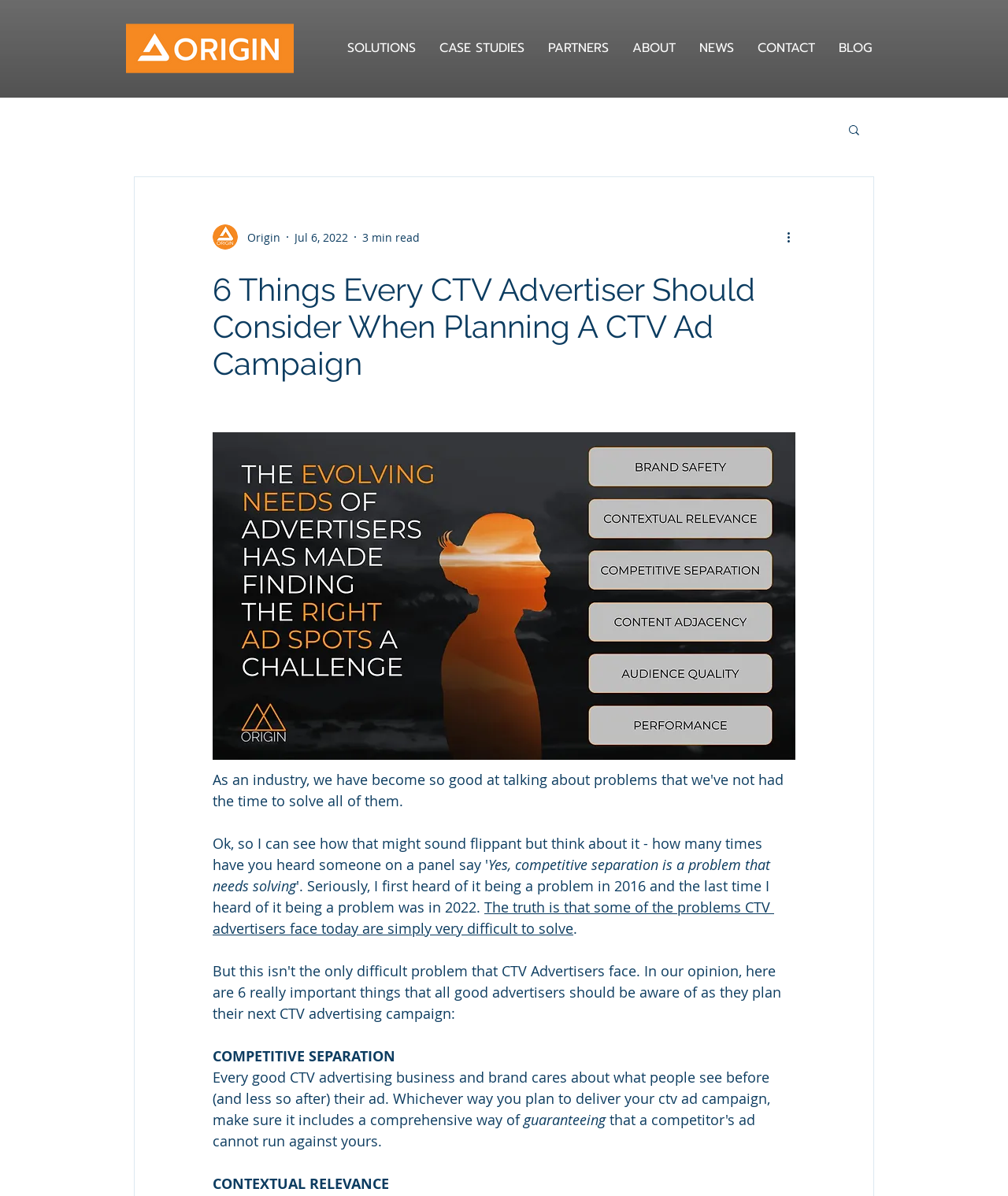Predict the bounding box for the UI component with the following description: "CASE STUDIES".

[0.424, 0.028, 0.532, 0.053]